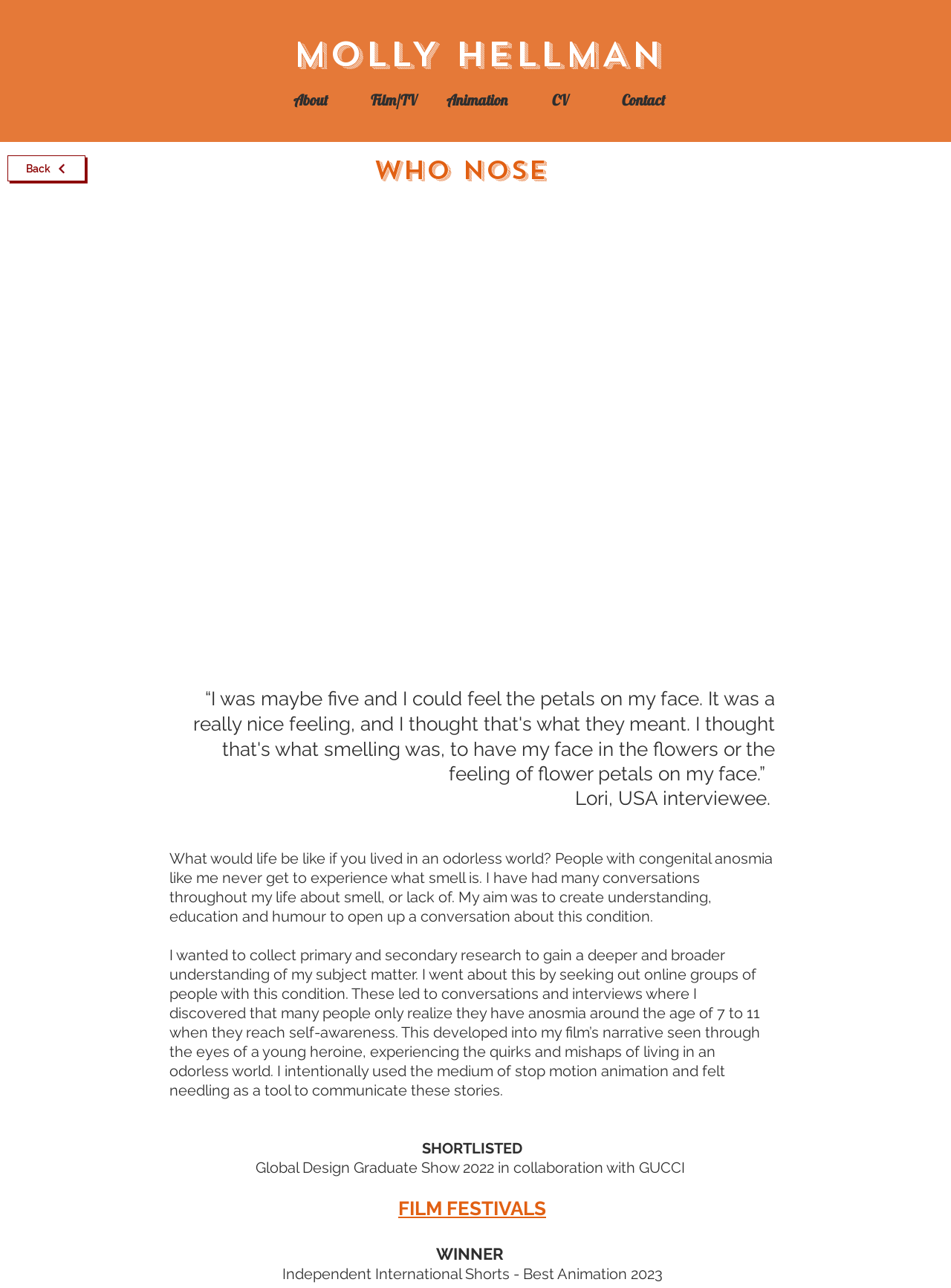Using the description "MOLLY HELLMAN", locate and provide the bounding box of the UI element.

[0.308, 0.024, 0.716, 0.06]